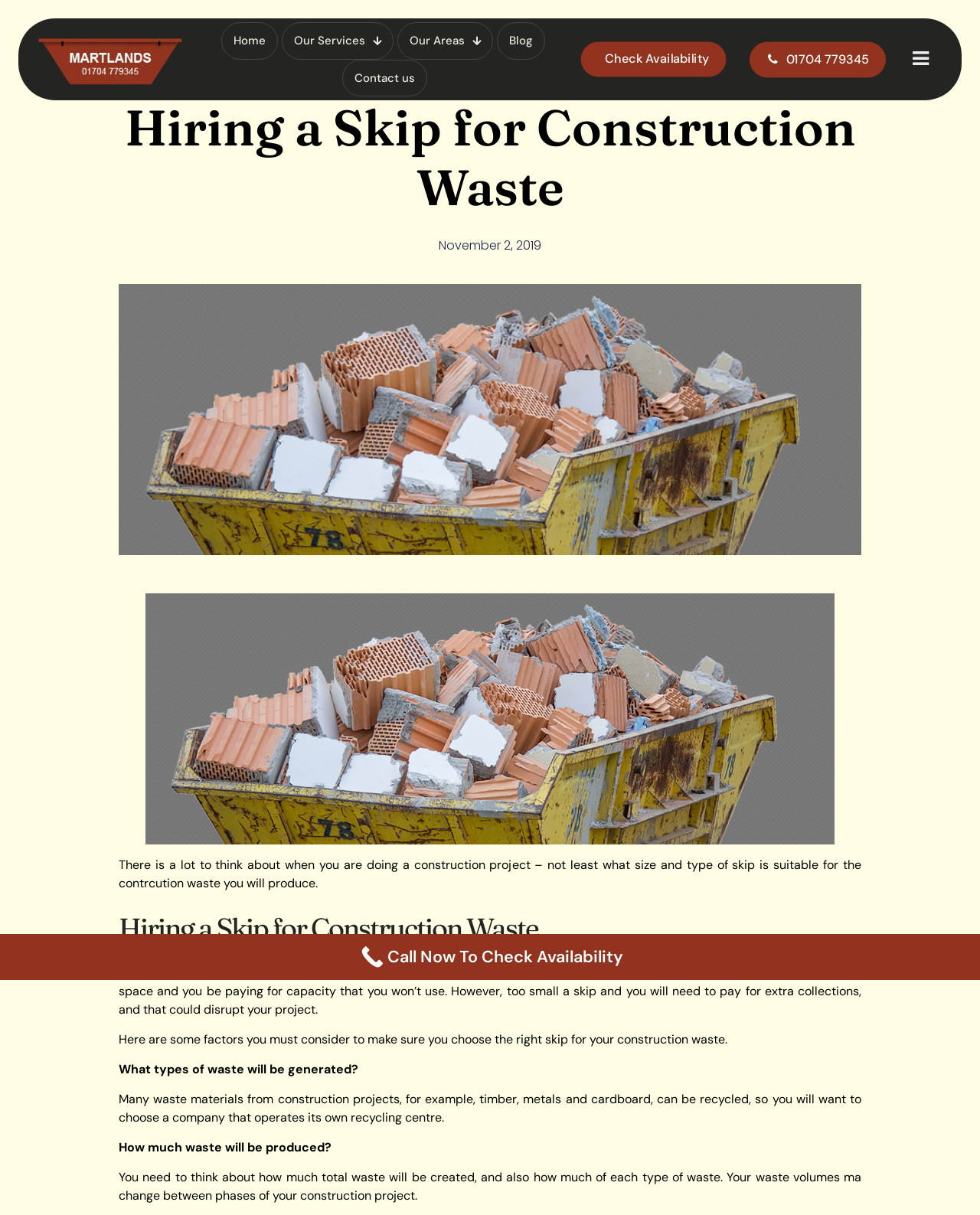Answer the question using only a single word or phrase: 
What is the company name on the top left?

Martlands Skip Hire